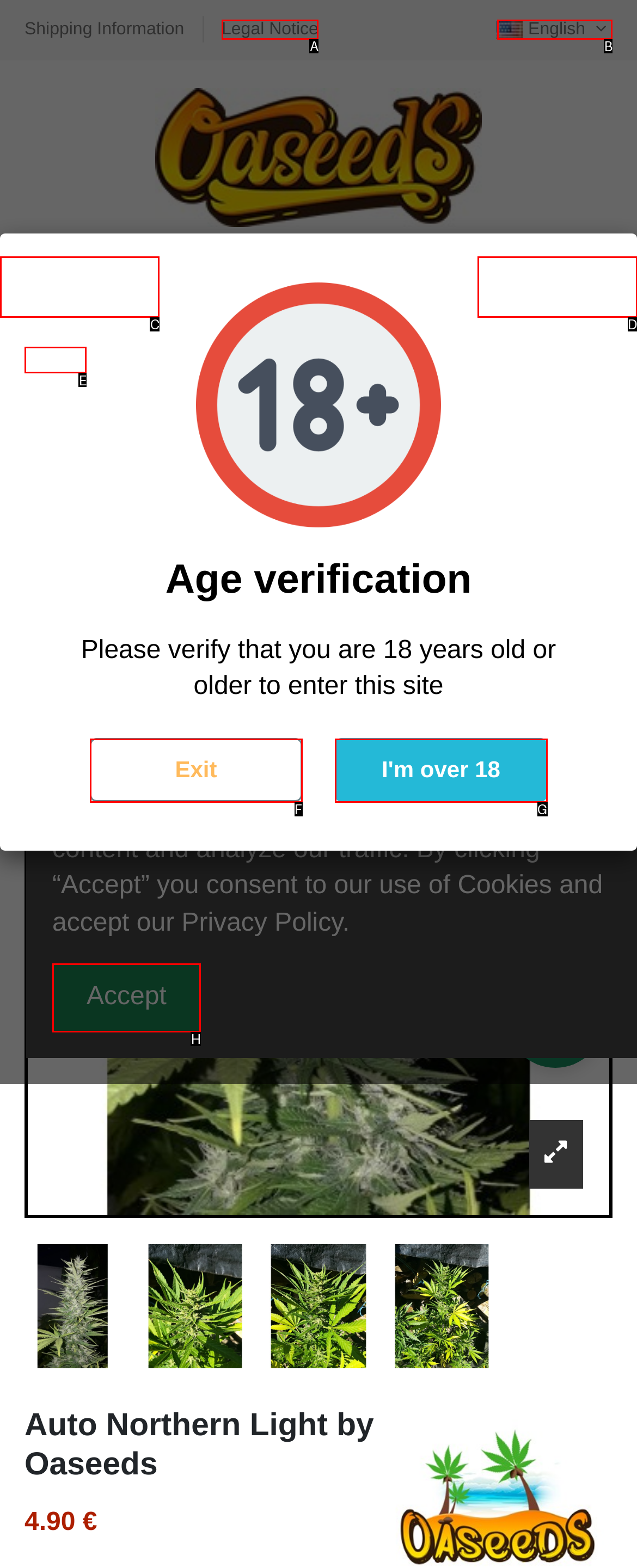Which HTML element among the options matches this description: I'm over 18? Answer with the letter representing your choice.

G